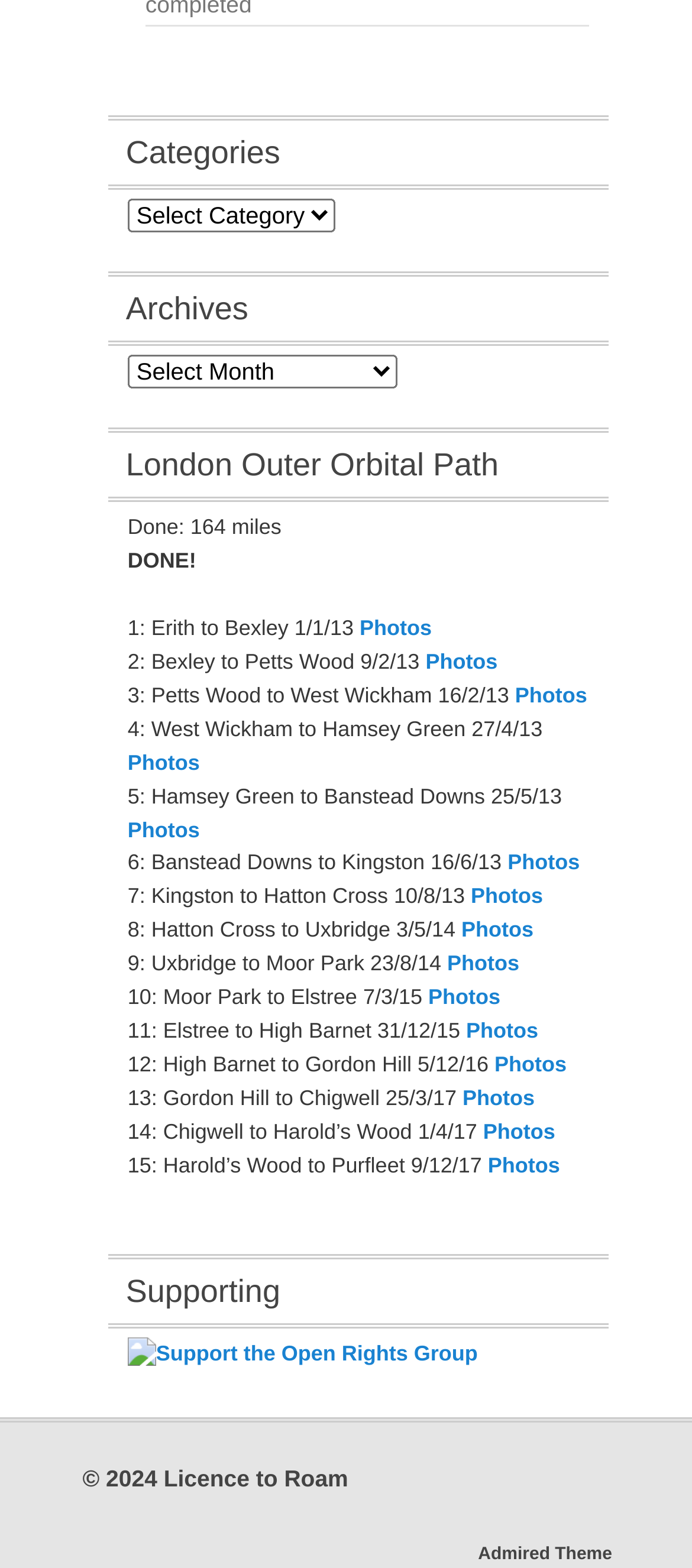Predict the bounding box coordinates of the UI element that matches this description: "title="Support ORG"". The coordinates should be in the format [left, top, right, bottom] with each value between 0 and 1.

[0.184, 0.855, 0.69, 0.871]